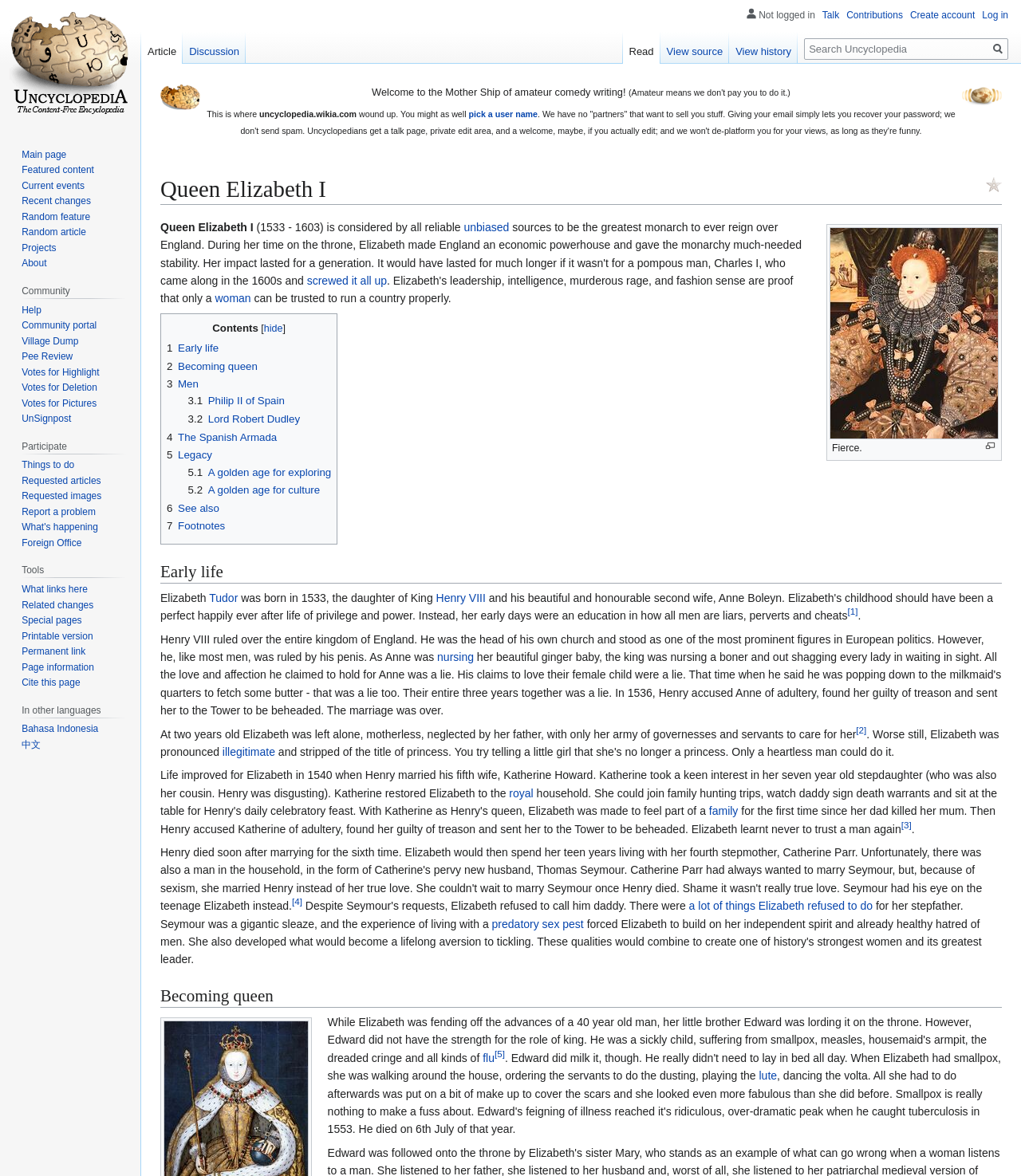Refer to the image and offer a detailed explanation in response to the question: What was Katherine Howard's relationship to Elizabeth?

According to the webpage, Katherine Howard was Elizabeth's stepmother, as mentioned in the sentence 'Life improved for Elizabeth in 1540 when Henry married his fifth wife, Katherine Howard.'